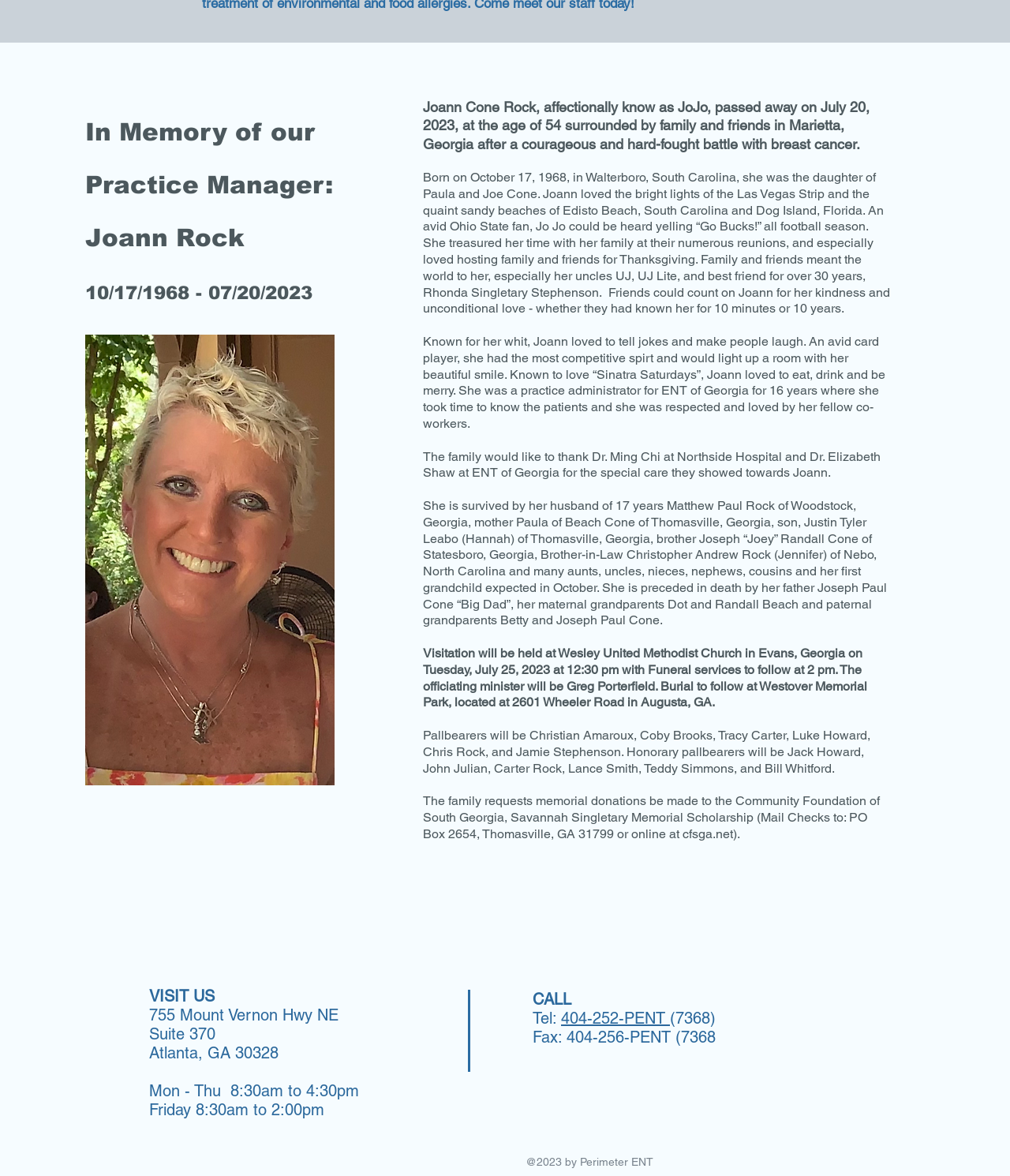Give a one-word or short phrase answer to this question: 
What is the phone number of the ENT of Georgia office?

404-252-PENT (7368)